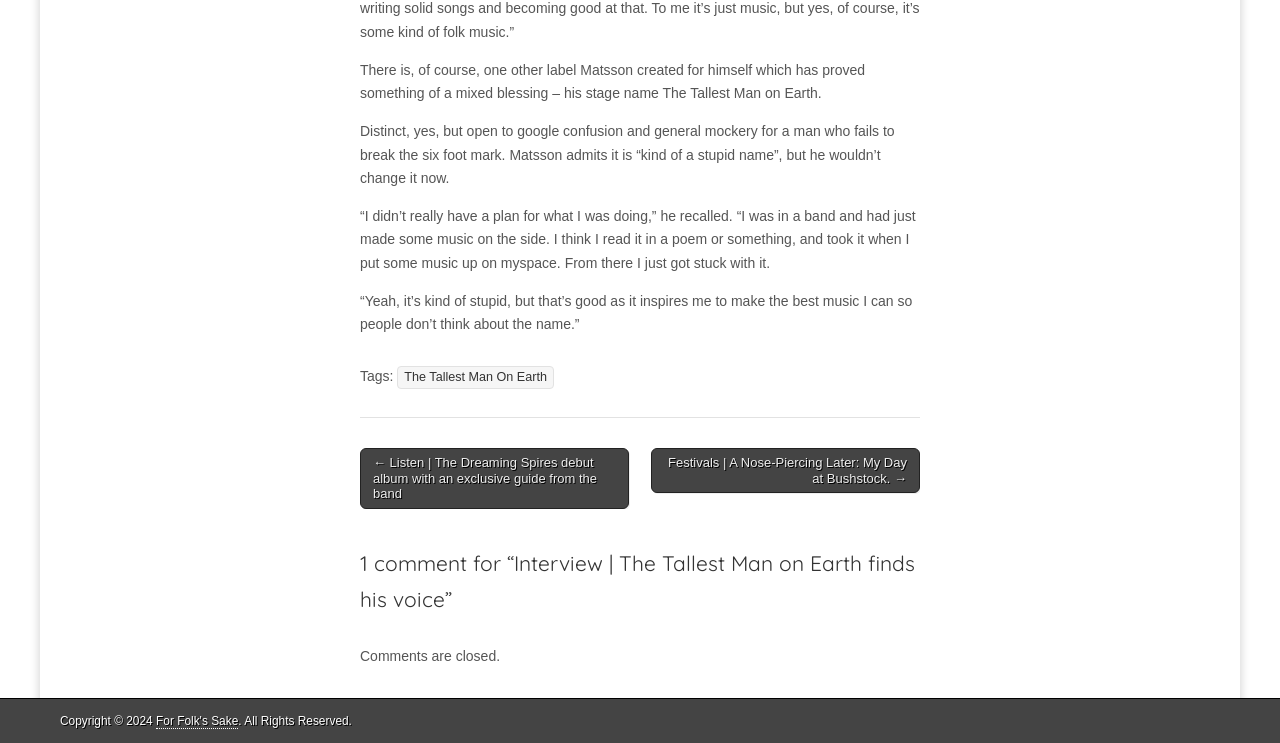What is the year of the copyright?
Provide an in-depth answer to the question, covering all aspects.

The answer can be found in the StaticText element with the text 'Copyright © 2024', which is located in the footer section of the webpage.